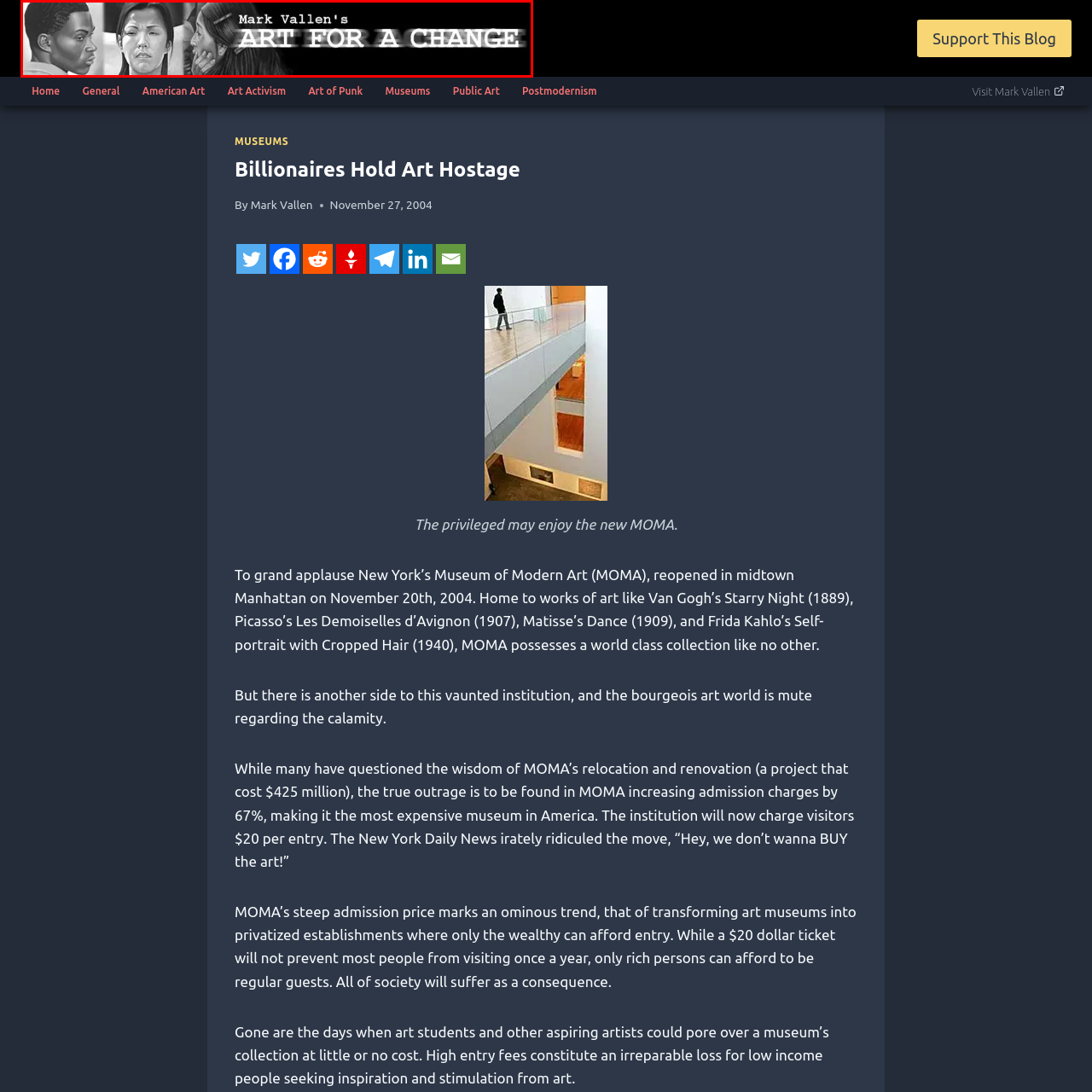Look at the area highlighted in the red box, What is the tone of the visual presentation? Please provide an answer in a single word or phrase.

Bold